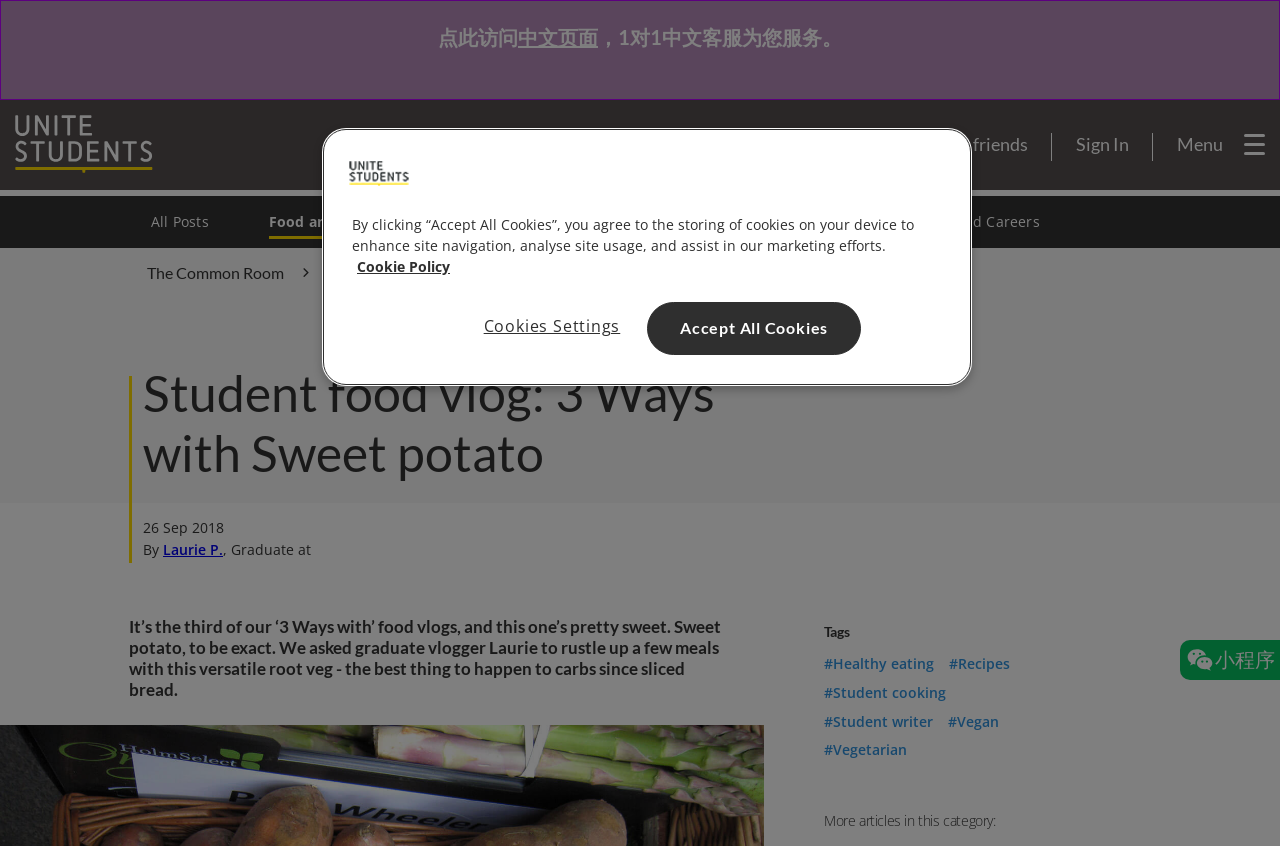How many links are available under the 'Cities' section?
Please provide a detailed and comprehensive answer to the question.

The question can be answered by counting the number of links available under the 'Cities' section, which are Aberdeen, Bath, Birmingham, Bournemouth, Bristol, Cardiff, Coventry, Durham, Edinburgh, Glasgow, Leeds, Leicester, Liverpool, London, Loughborough, Manchester, Medway, Newcastle, Nottingham, Oxford, Portsmouth, Sheffield, Southampton.